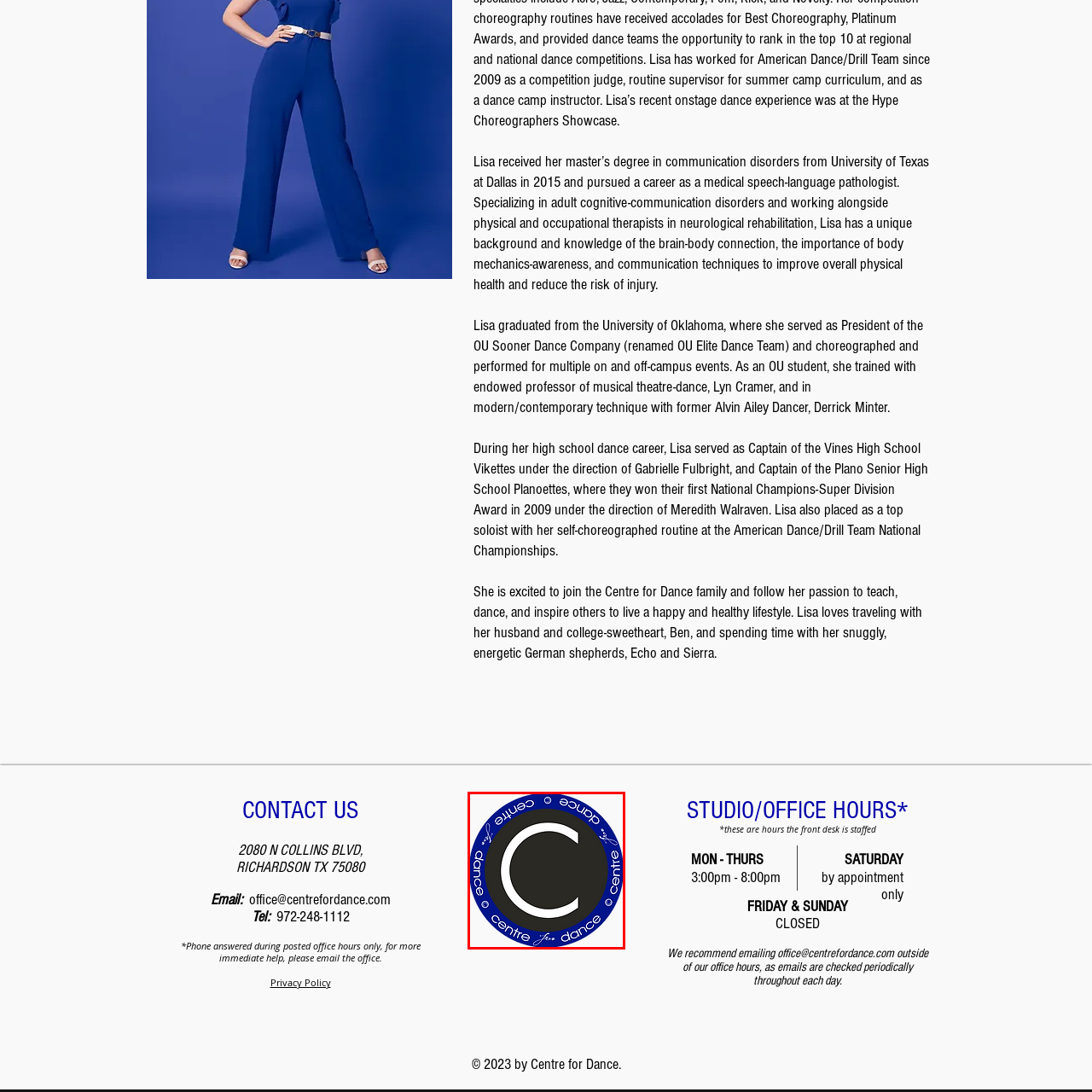What color is the background of the Centre for Dance logo?
Observe the image enclosed by the red boundary and respond with a one-word or short-phrase answer.

Black